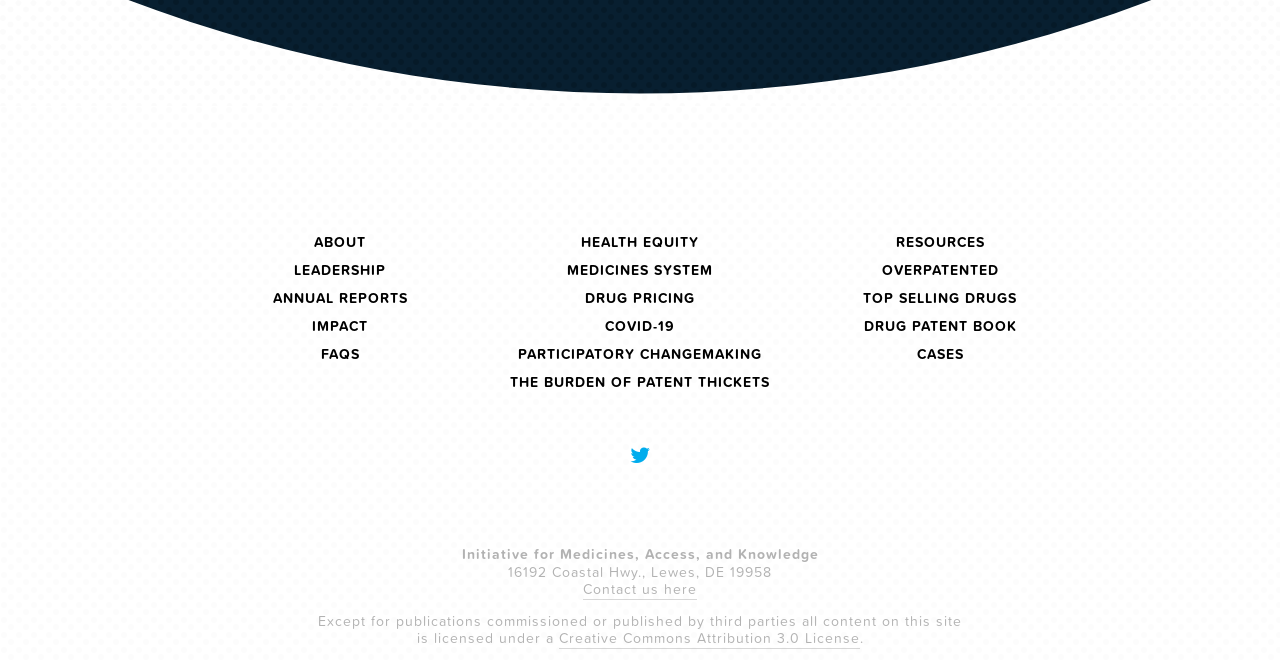Find the bounding box coordinates of the element to click in order to complete the given instruction: "Click on ABOUT."

[0.245, 0.344, 0.286, 0.386]